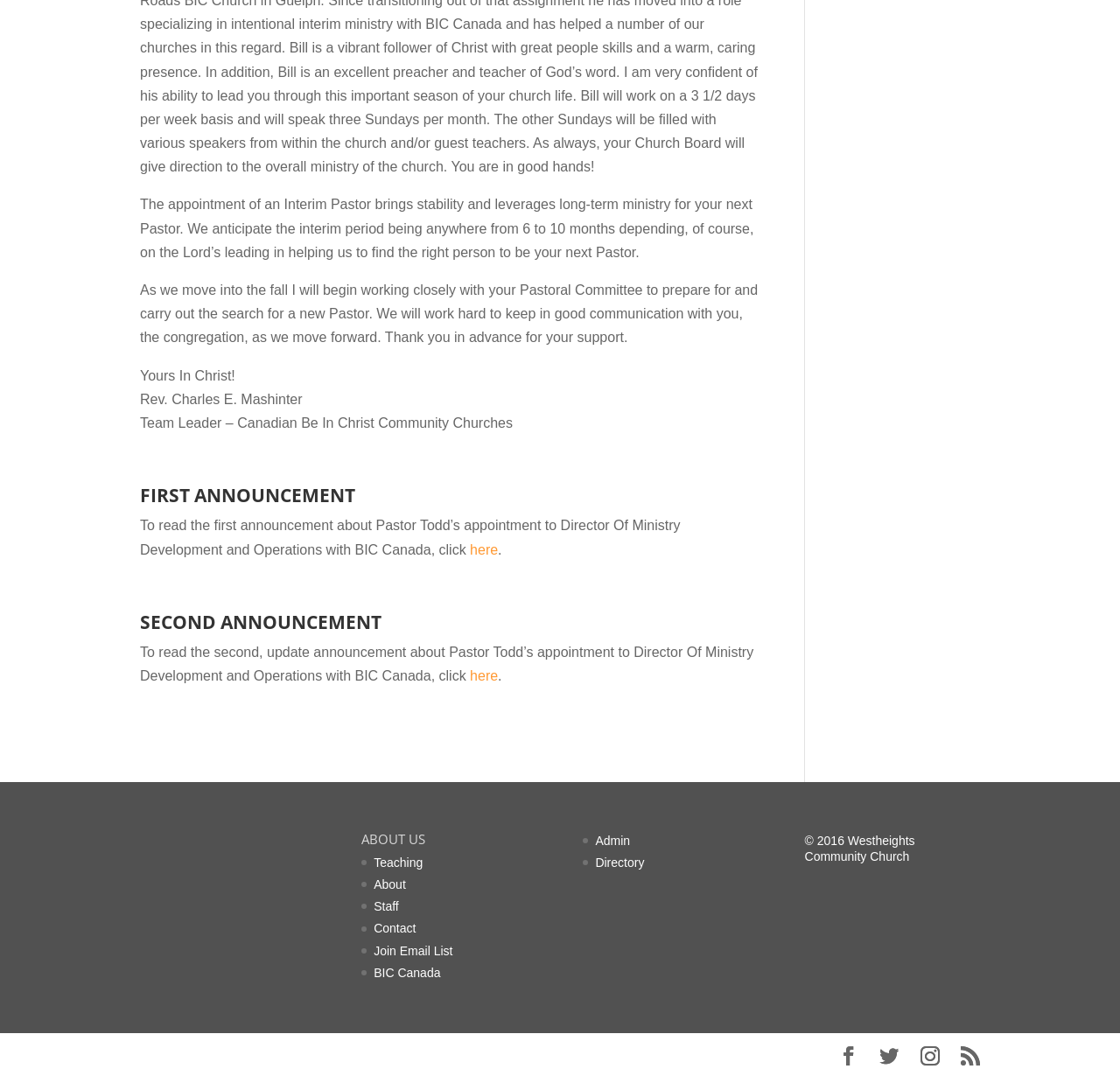Find the bounding box coordinates for the area that should be clicked to accomplish the instruction: "Go to the 'Teaching' page".

[0.334, 0.795, 0.378, 0.808]